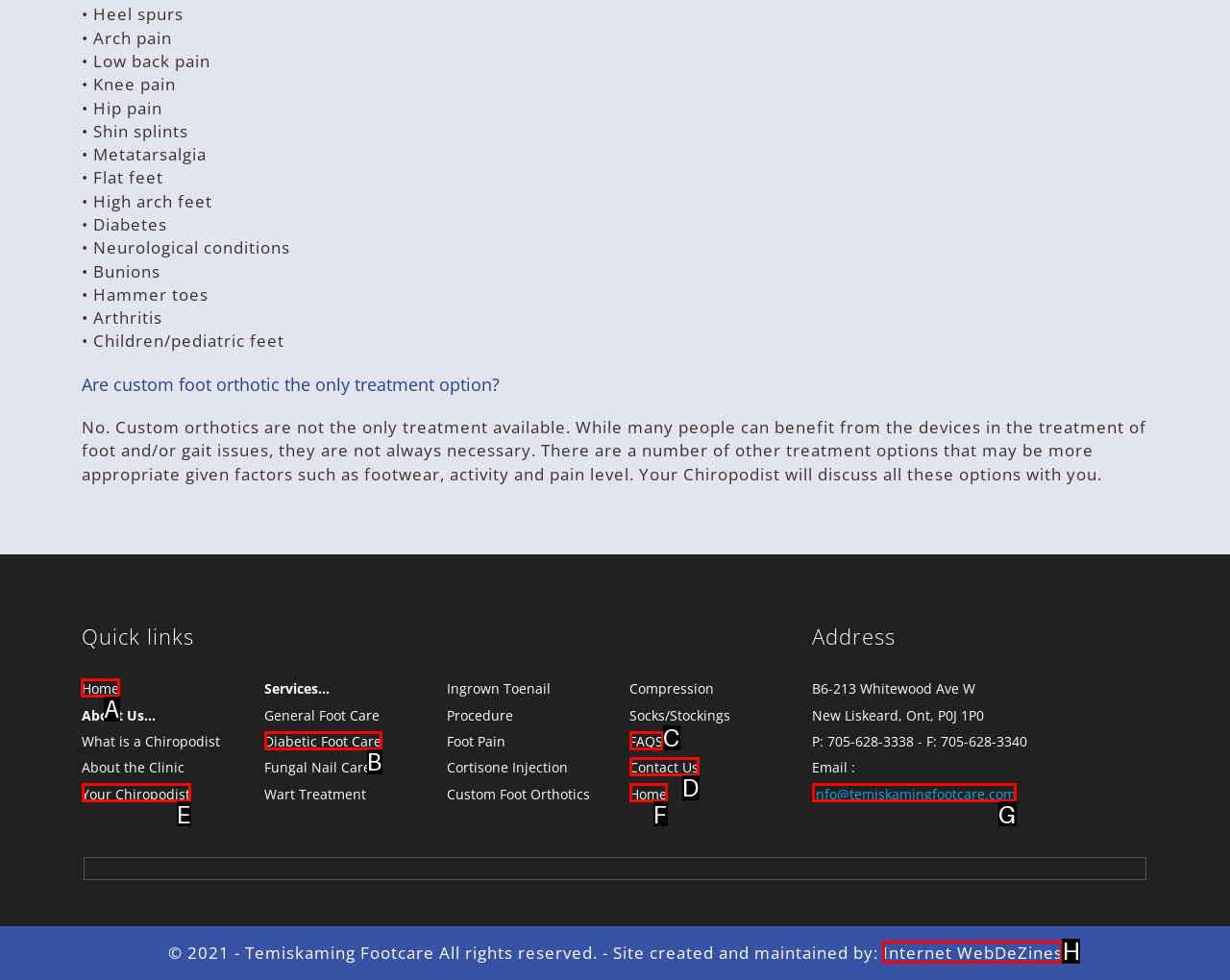Select the appropriate HTML element that needs to be clicked to execute the following task: Click on 'Home'. Respond with the letter of the option.

A